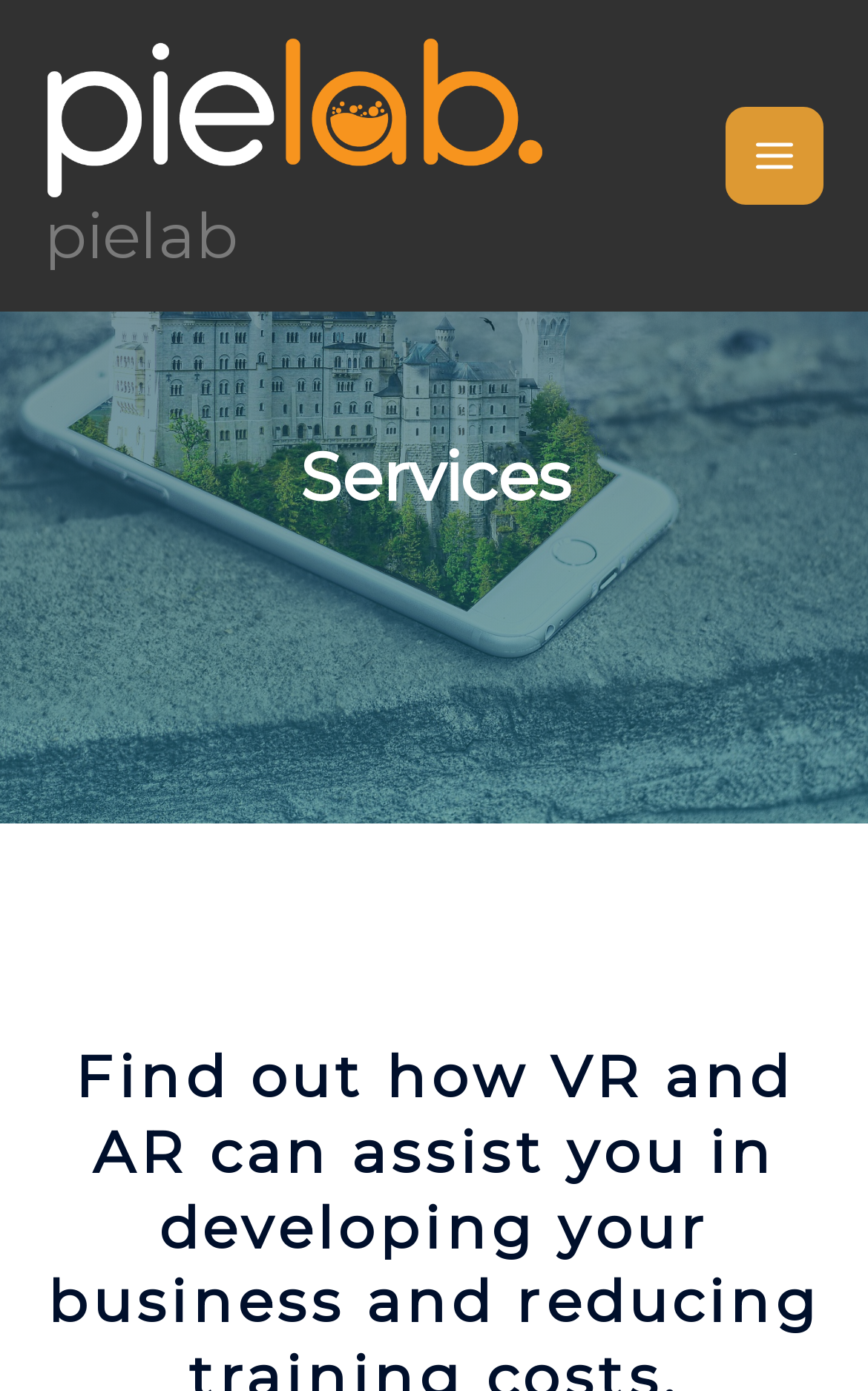Identify the bounding box for the element characterized by the following description: "alt="PieLab"".

[0.051, 0.067, 0.628, 0.098]